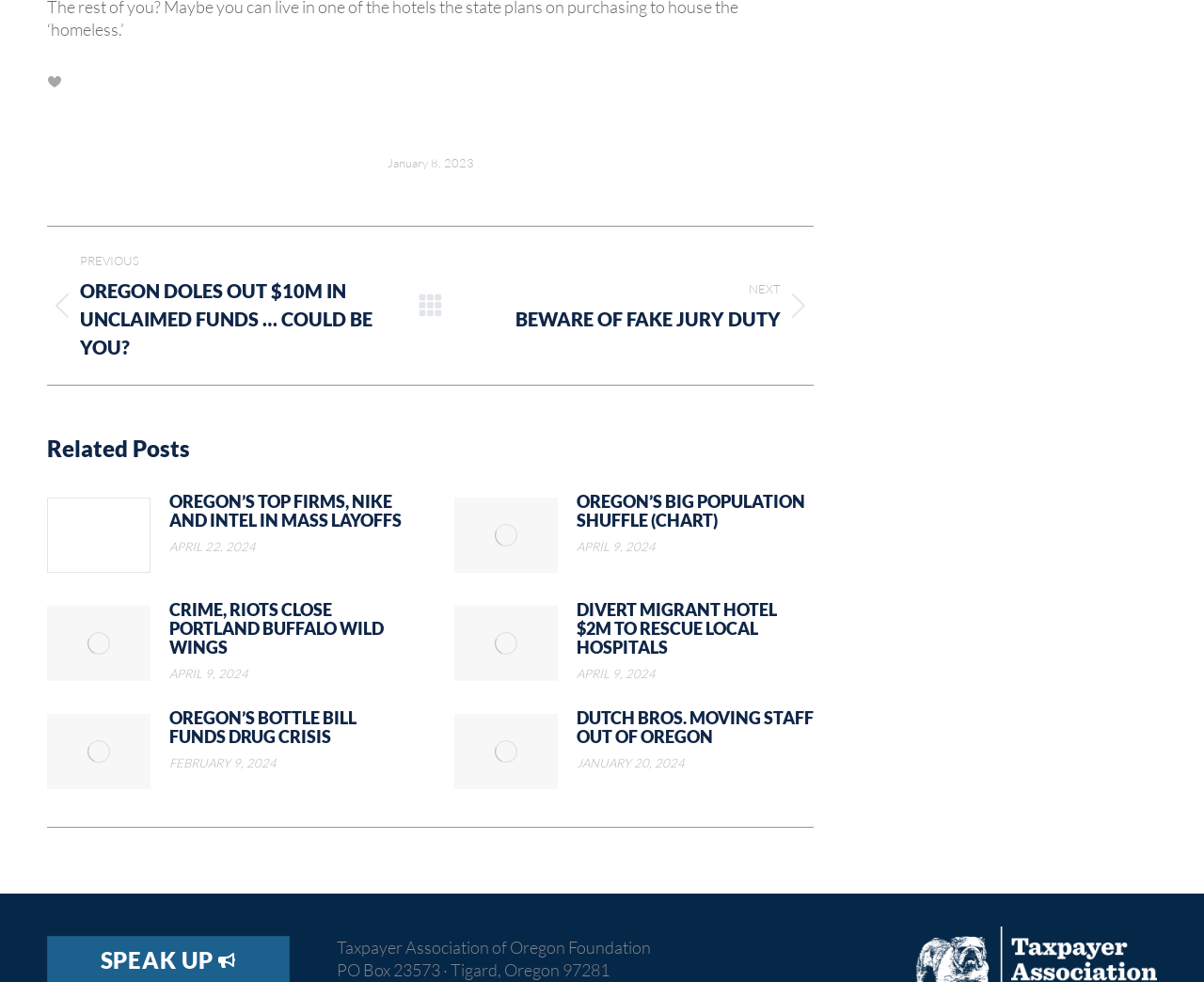Please identify the bounding box coordinates of the clickable region that I should interact with to perform the following instruction: "Click on the 'Next post' link". The coordinates should be expressed as four float numbers between 0 and 1, i.e., [left, top, right, bottom].

[0.391, 0.255, 0.676, 0.368]